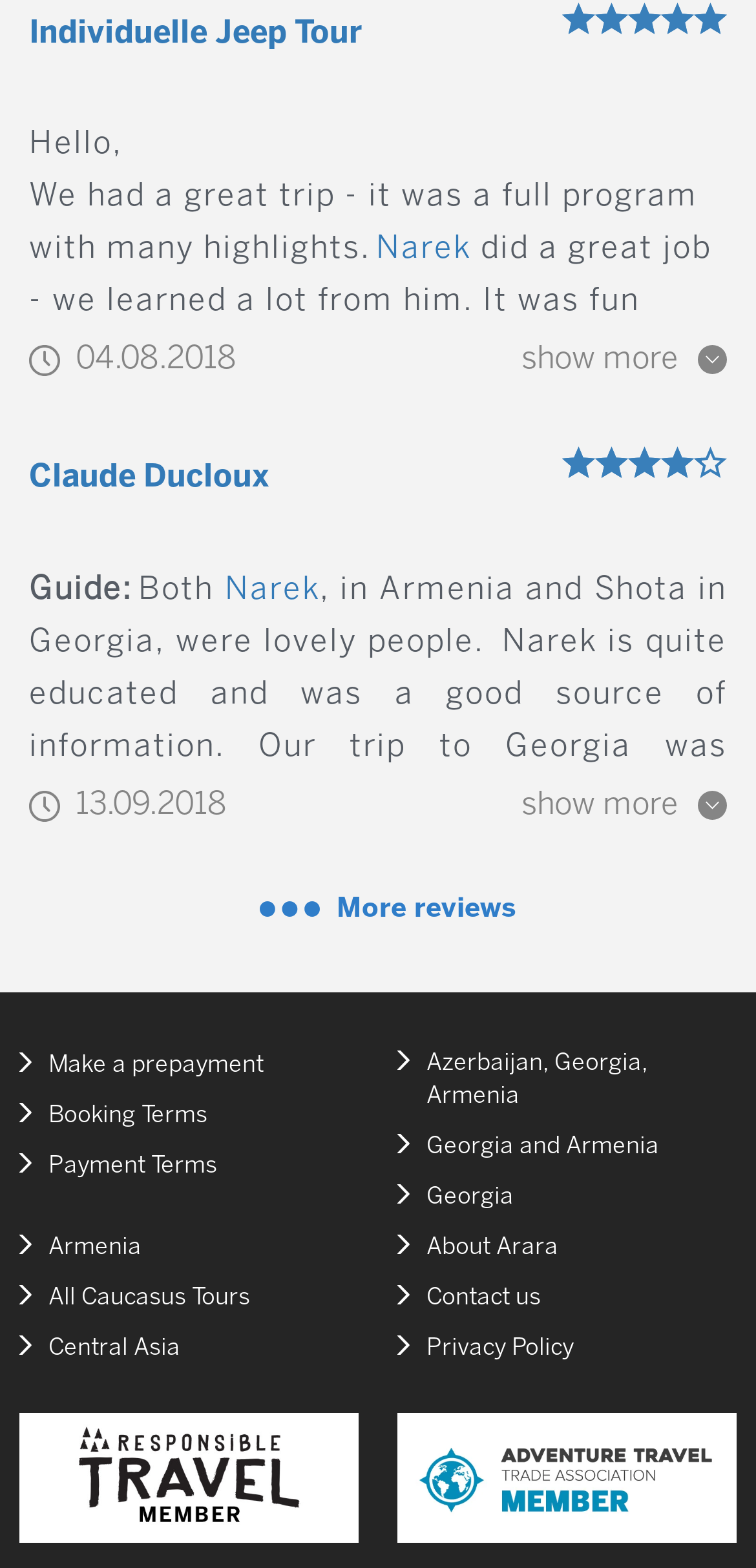Provide the bounding box coordinates in the format (top-left x, top-left y, bottom-right x, bottom-right y). All values are floating point numbers between 0 and 1. Determine the bounding box coordinate of the UI element described as: show more show less

[0.69, 0.215, 0.962, 0.245]